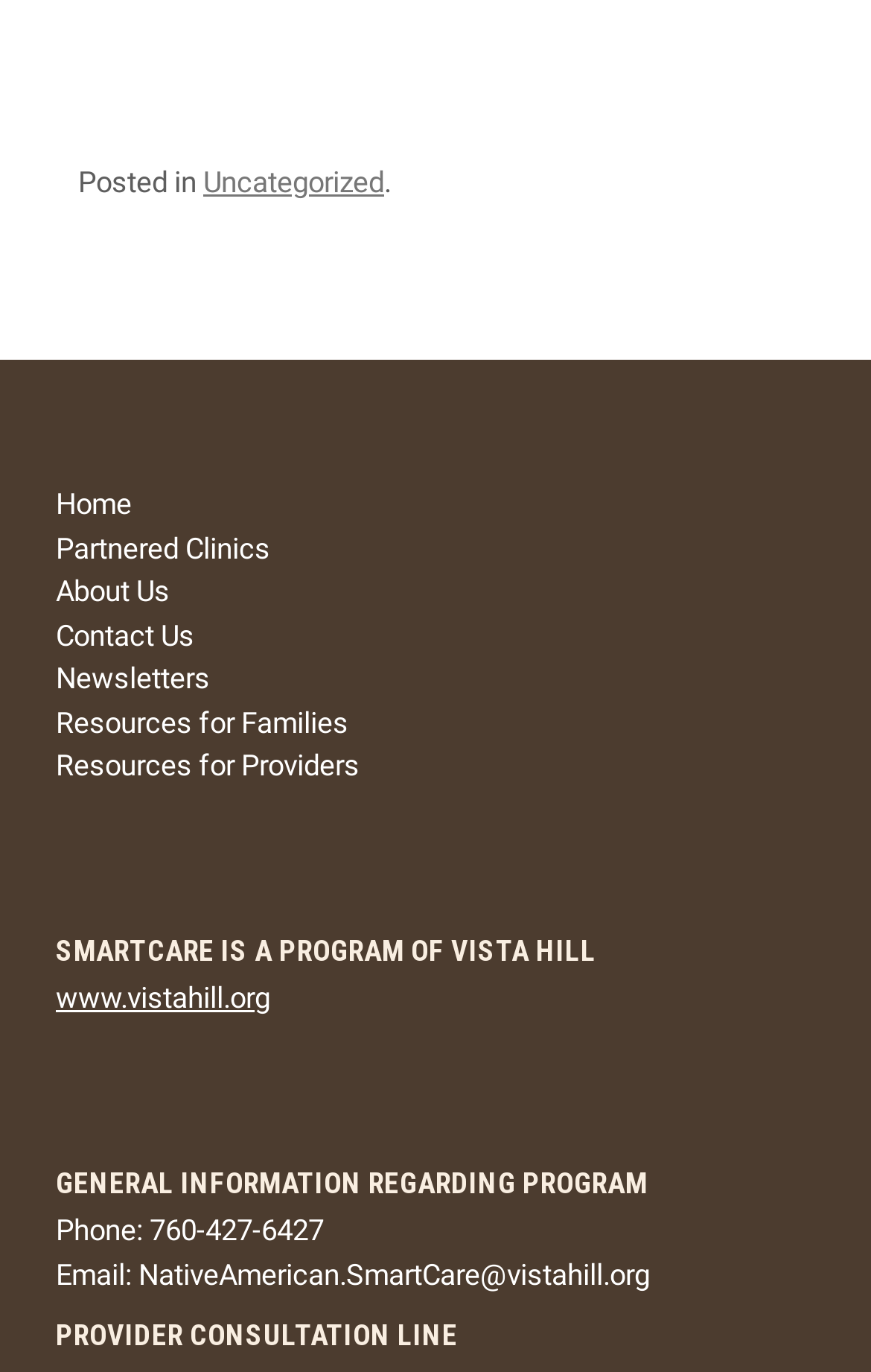What are the resources available on the webpage?
We need a detailed and meticulous answer to the question.

The links 'Resources for Families' and 'Resources for Providers' on the webpage indicate that these are the resources available on the webpage.